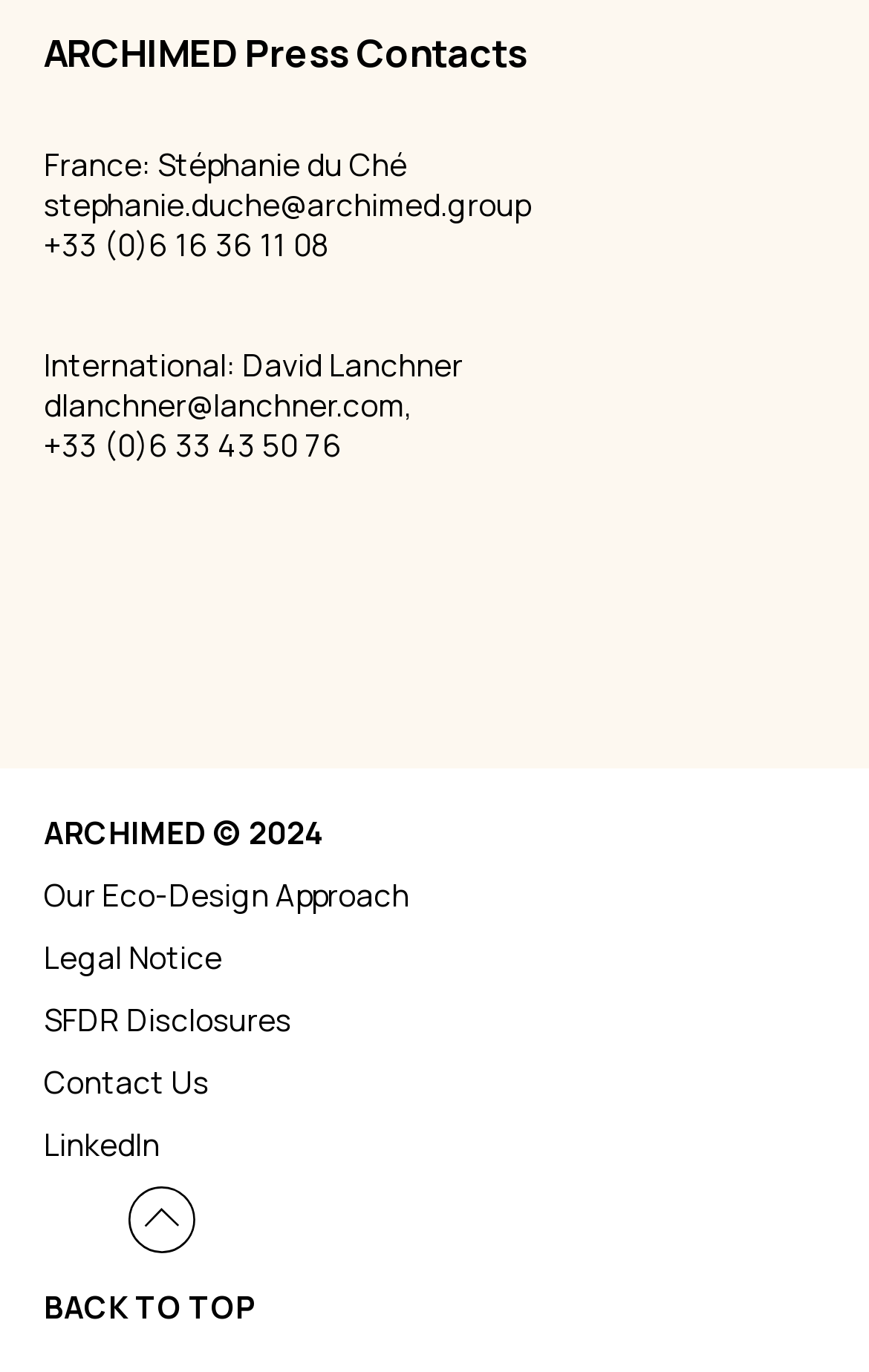From the details in the image, provide a thorough response to the question: What is the year of the copyright mentioned at the bottom of the webpage?

I found the answer by looking at the StaticText element with the text 'ARCHIMED © 2024' which is located at the bottom of the webpage.